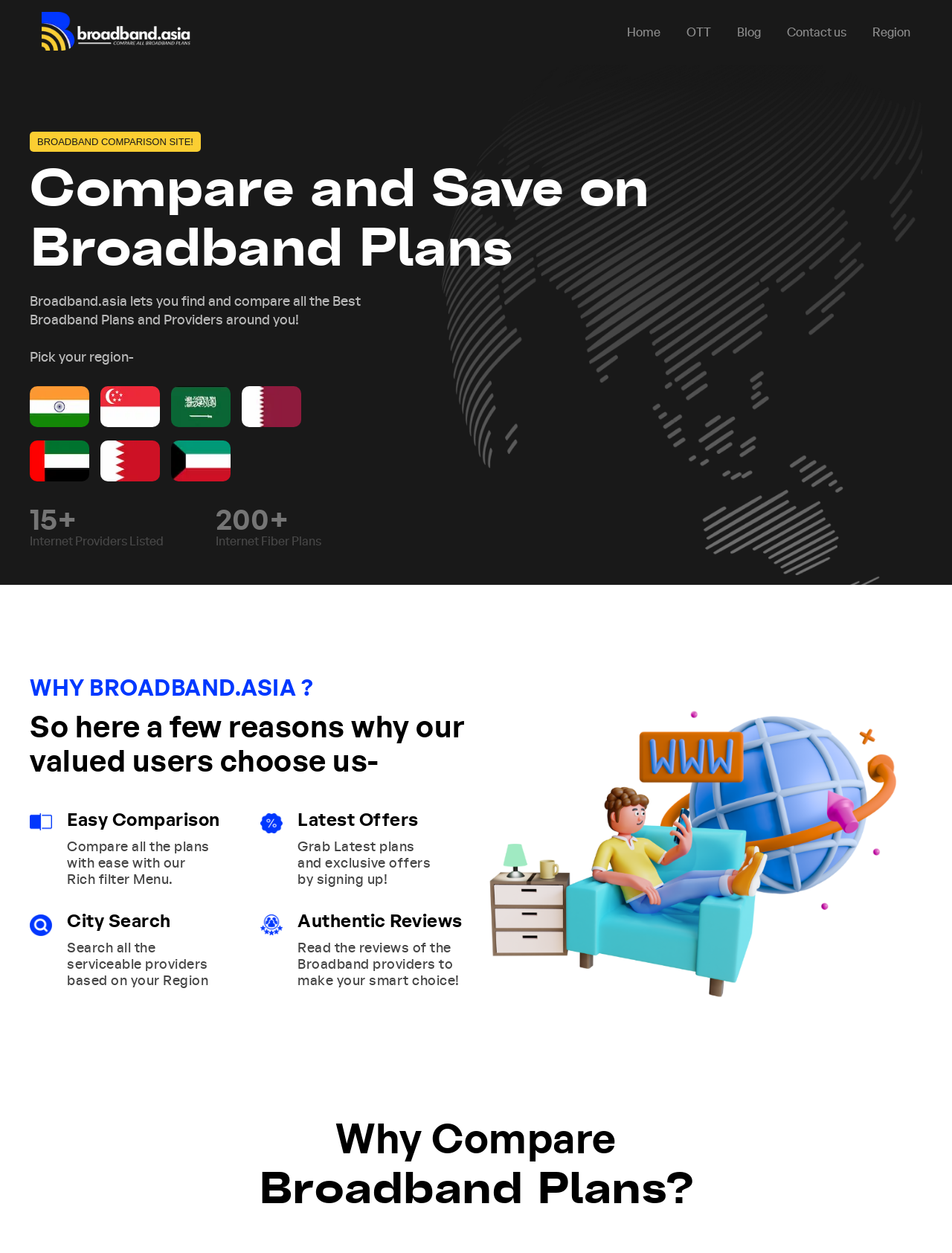Describe the entire webpage, focusing on both content and design.

The webpage is a broadband plan comparison website. At the top, there is a logo of BroadBandAsia, accompanied by a navigation menu with links to "Home", "OTT", "Blog", "Contact us", and "Region". Below the navigation menu, there is a prominent button that reads "BROADBAND COMPARISON SITE!".

The main content of the webpage is divided into several sections. The first section has a heading that reads "Compare and Save on Broadband Plans" and a brief description of the website's purpose. Below this, there is a section that allows users to select their region, with flags of different countries such as India, Singapore, Saudi Arabia, Qatar, UAE, and Bahrain.

The next section highlights the benefits of using the website, with three columns of information. The first column has a heading that reads "15+ Internet Providers Listed" and "200+ Internet Fiber Plans". The second column has a heading that reads "Easy Comparison" and describes the ease of comparing plans on the website. The third column has a heading that reads "Latest Offers" and encourages users to sign up for exclusive offers.

Below this section, there are three more sections that describe the benefits of using the website. The first section has a heading that reads "City Search" and allows users to search for serviceable providers based on their region. The second section has a heading that reads "Authentic Reviews" and encourages users to read reviews of broadband providers to make an informed decision. The third section has a heading that reads "Why Compare Broadband Plans?" and provides reasons why users should compare broadband plans.

Throughout the webpage, there are several images and icons that accompany the text, including flags of different countries and icons representing easy comparison, latest offers, city search, and authentic reviews.